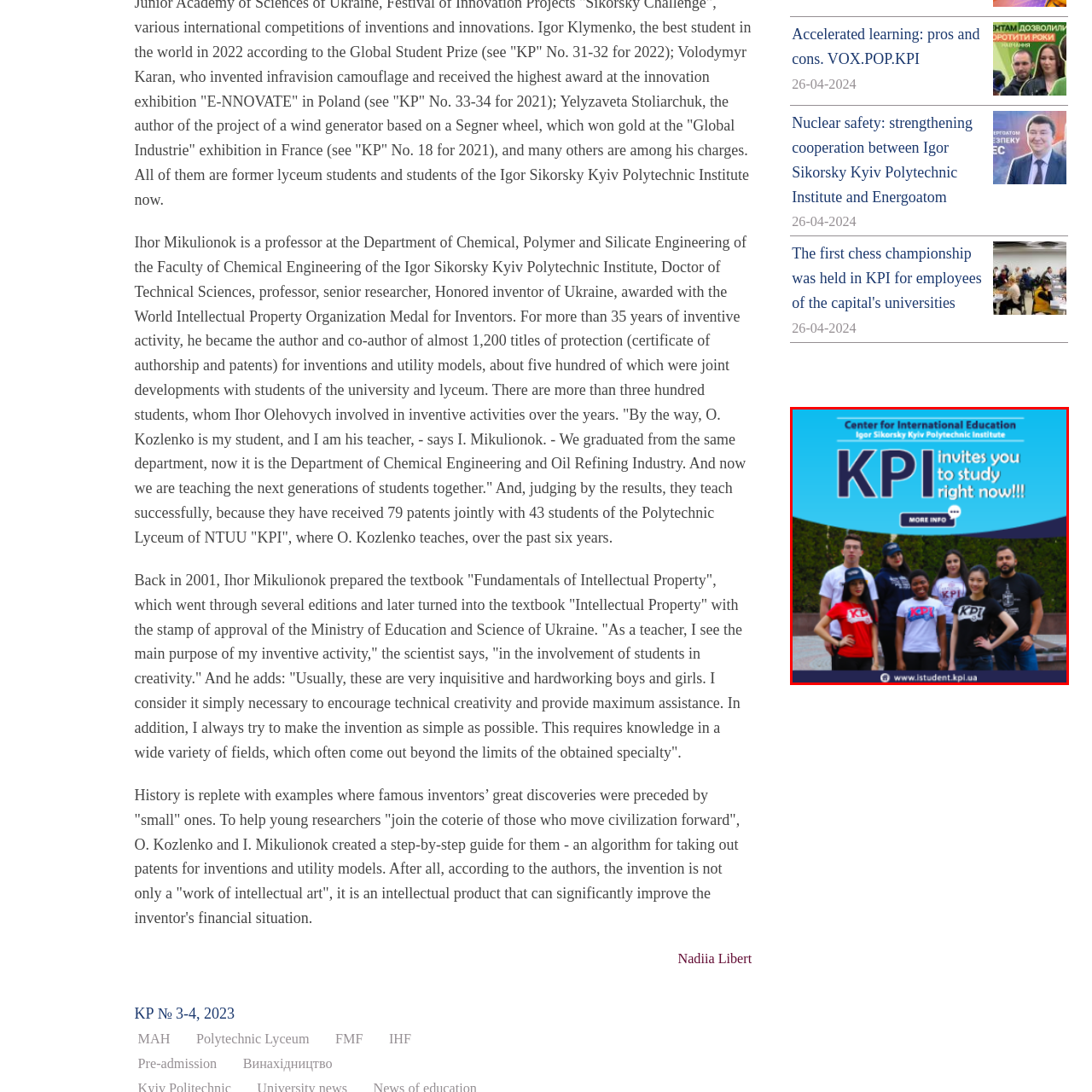Look closely at the image highlighted in red, What is the purpose of the provided link? 
Respond with a single word or phrase.

To seek more information